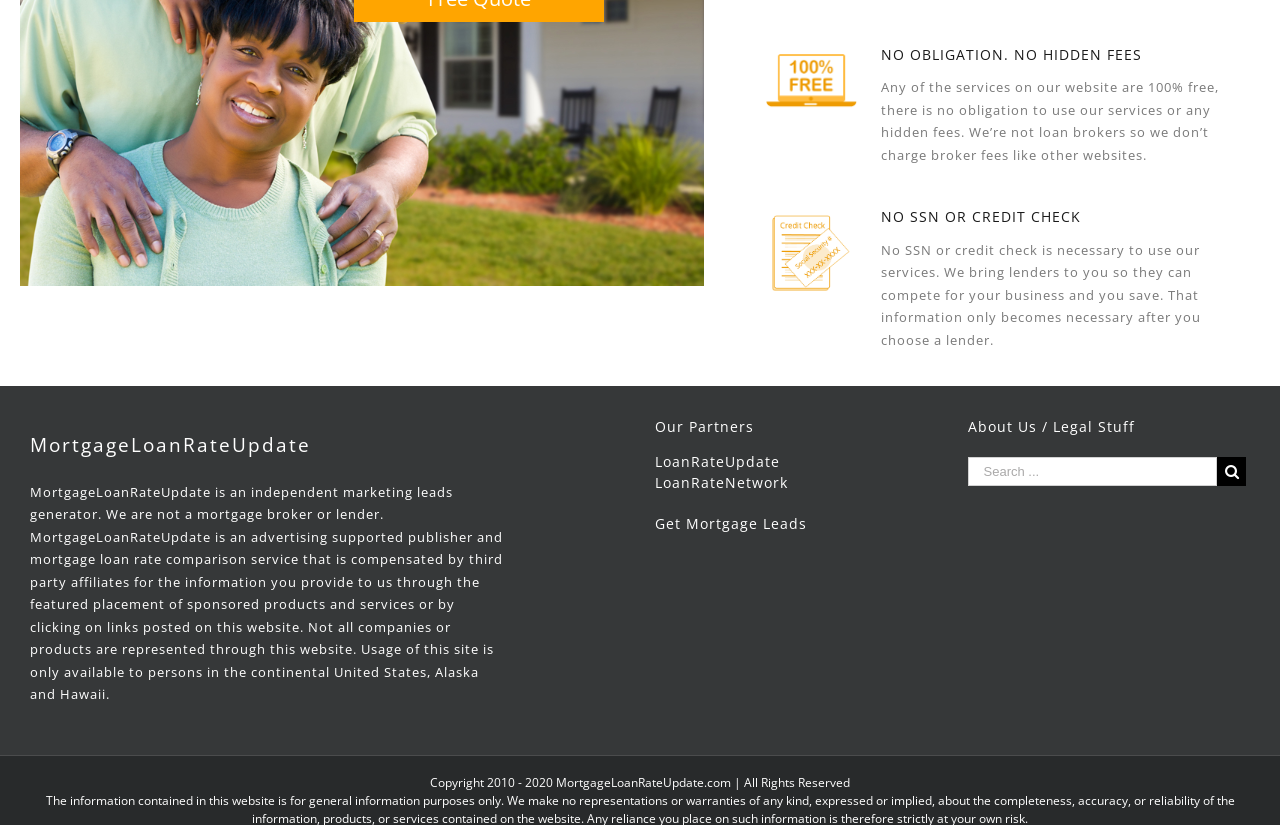Please determine the bounding box coordinates for the UI element described here. Use the format (top-left x, top-left y, bottom-right x, bottom-right y) with values bounded between 0 and 1: alt="Search" value=""

[0.951, 0.554, 0.973, 0.589]